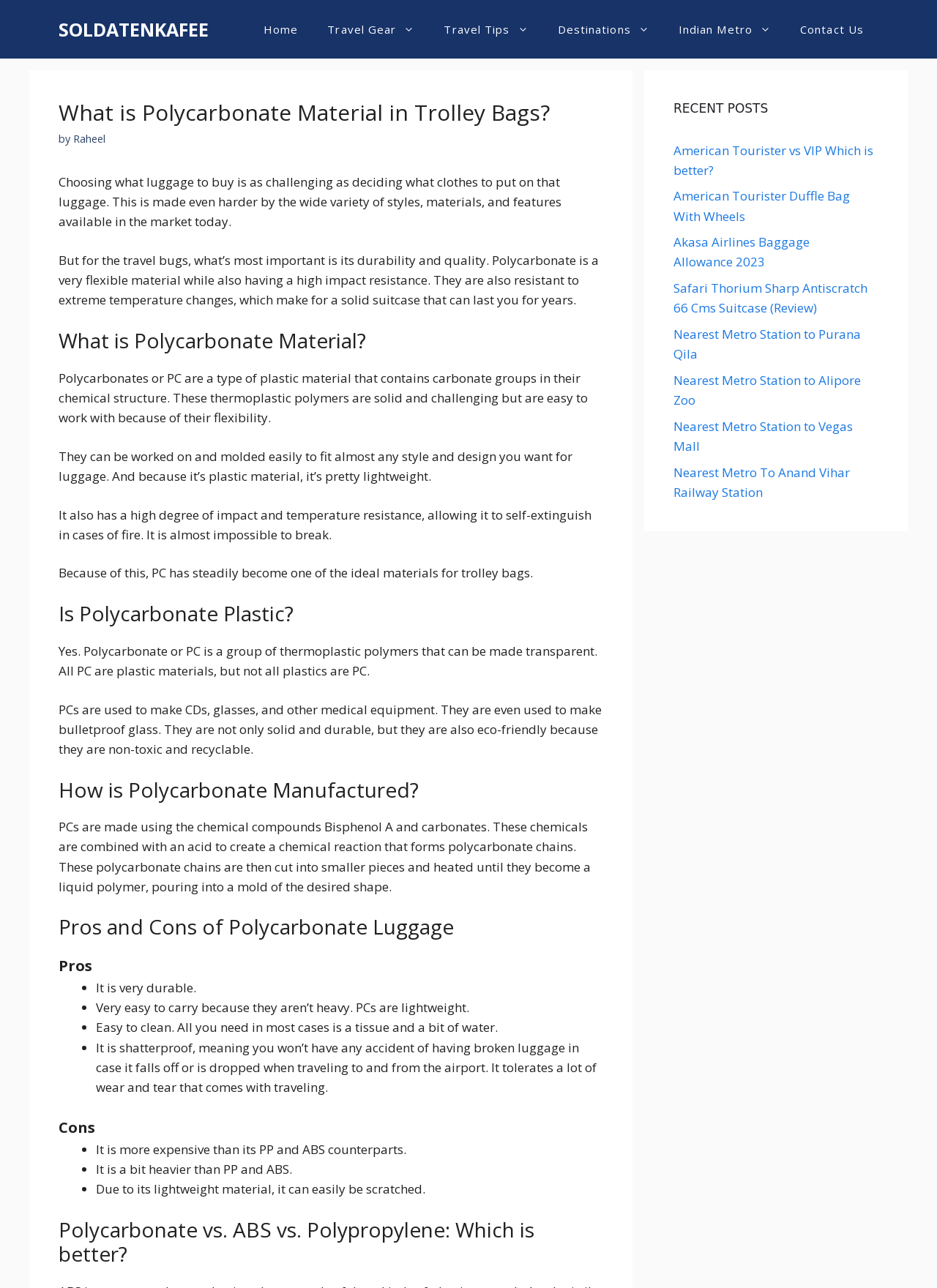Using details from the image, please answer the following question comprehensively:
What is the process of manufacturing polycarbonate?

The blog post explains that polycarbonate is manufactured through a chemical reaction involving Bisphenol A and carbonates, which forms polycarbonate chains. These chains are then cut into smaller pieces, heated, and molded into the desired shape.